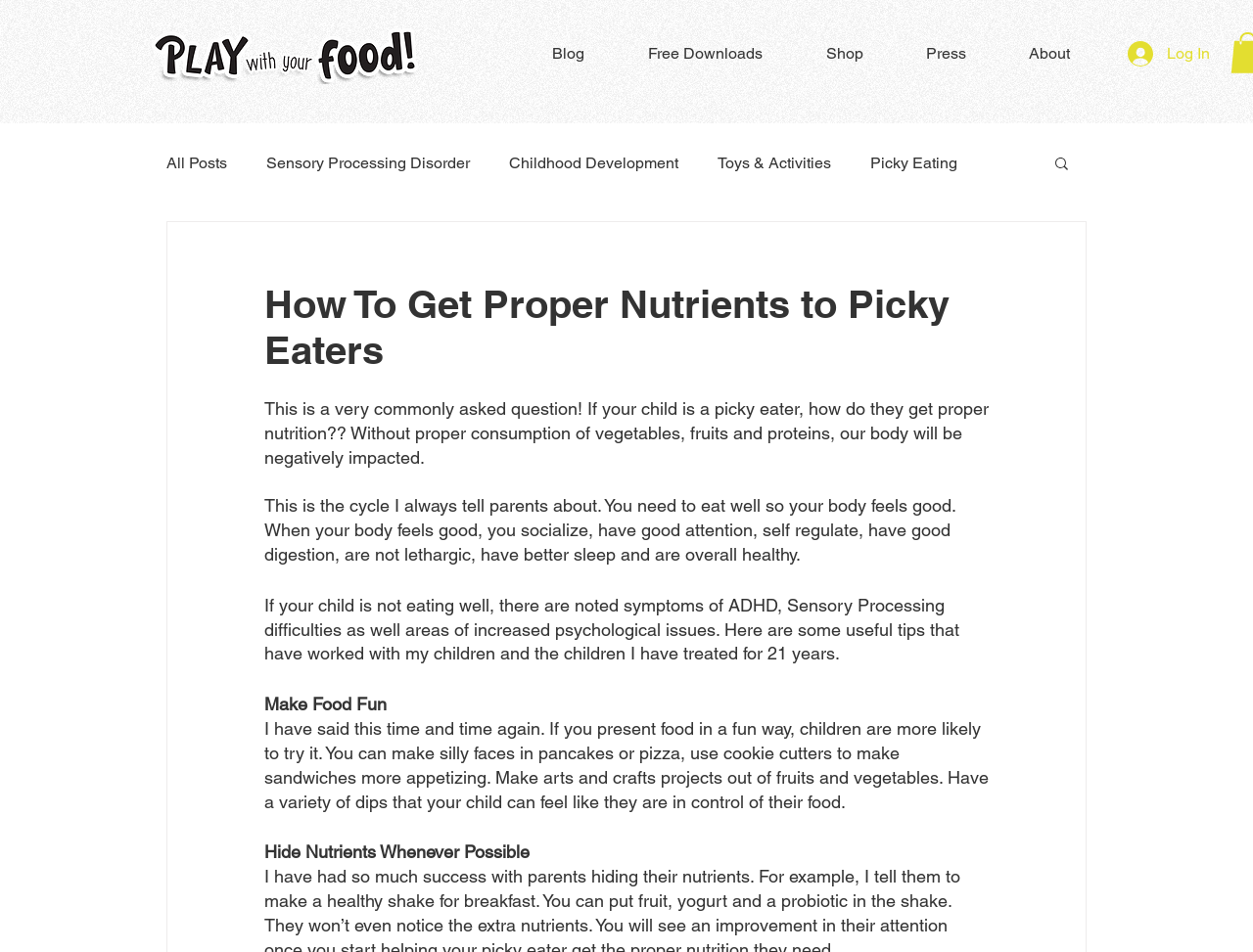Provide a short answer to the following question with just one word or phrase: What is the purpose of making food fun?

To encourage children to try new food